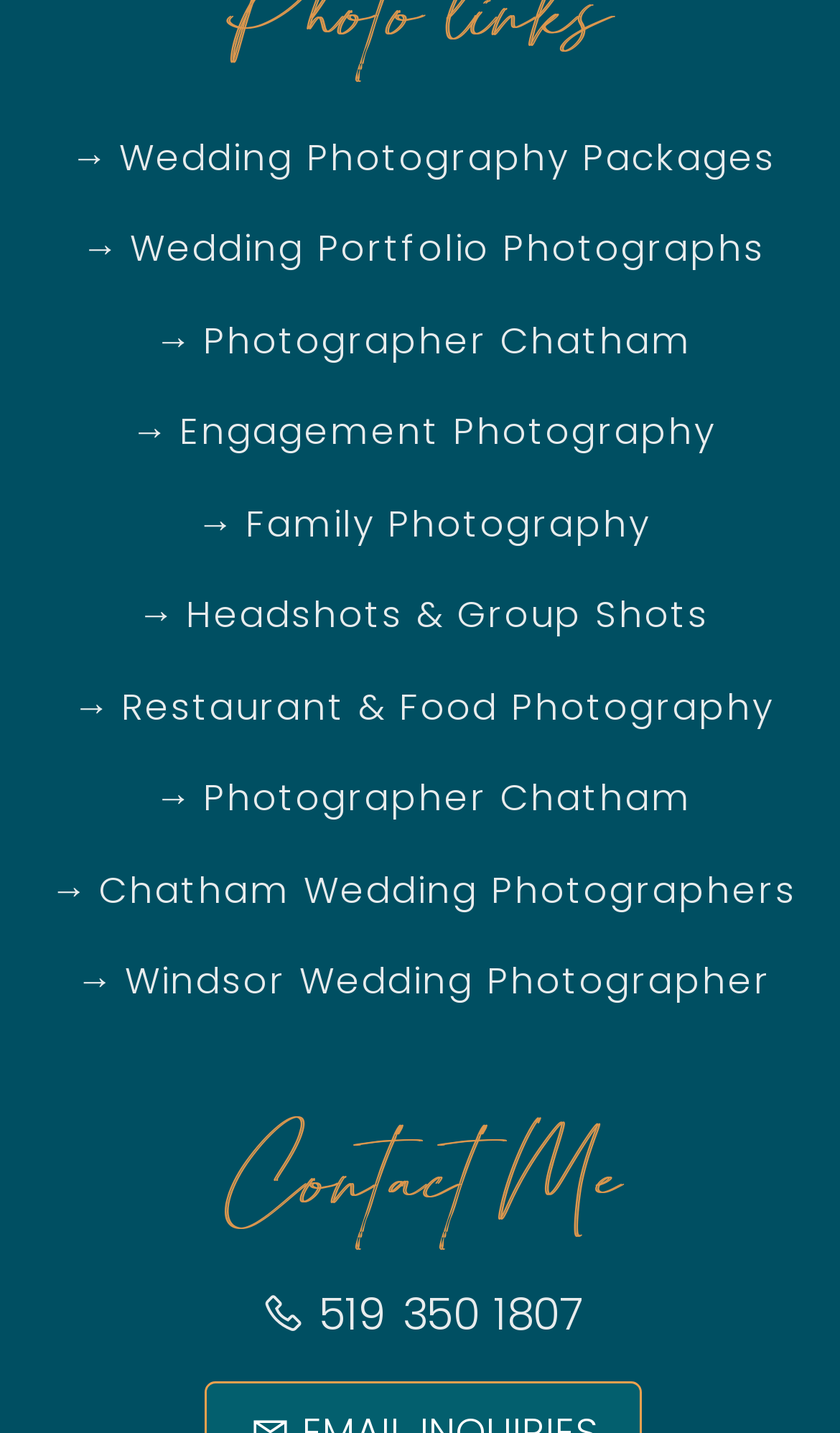Identify the bounding box coordinates of the clickable region required to complete the instruction: "Explore family photography". The coordinates should be given as four float numbers within the range of 0 and 1, i.e., [left, top, right, bottom].

[0.292, 0.347, 0.774, 0.383]